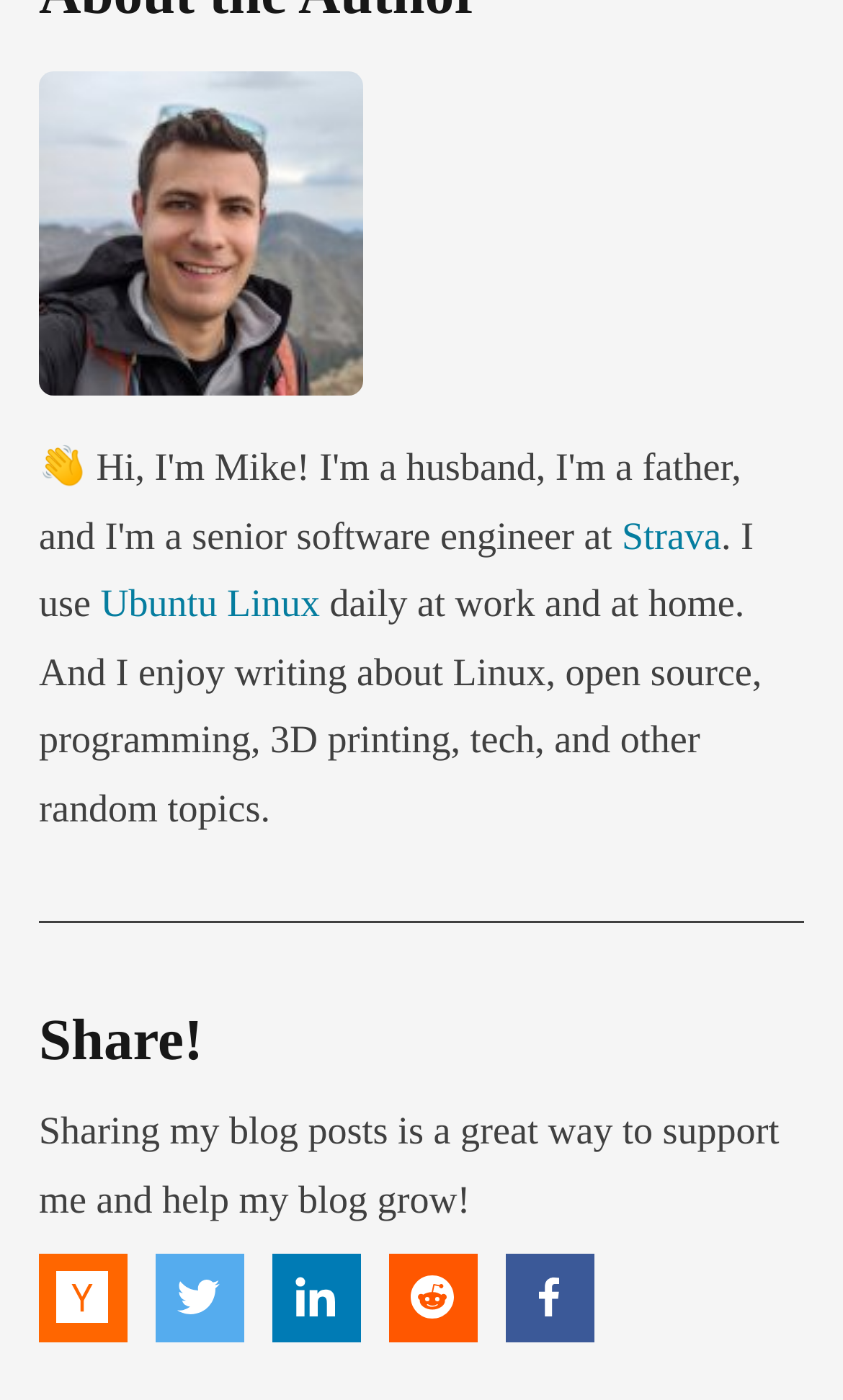Provide the bounding box coordinates for the UI element that is described as: "Strava".

[0.738, 0.367, 0.855, 0.398]